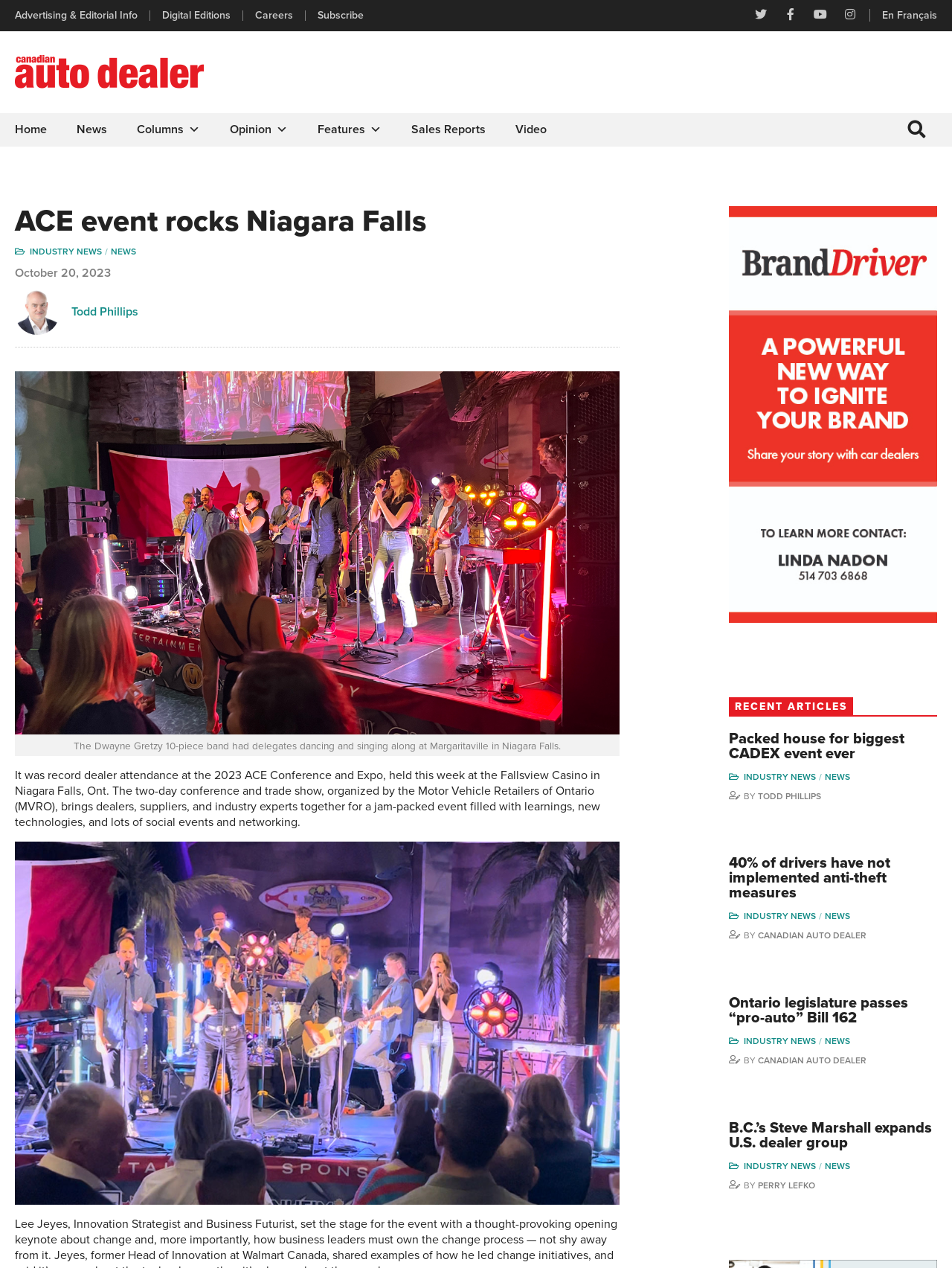Answer with a single word or phrase: 
What is the name of the band mentioned in the article?

Dwayne Gretzy 10-piece band